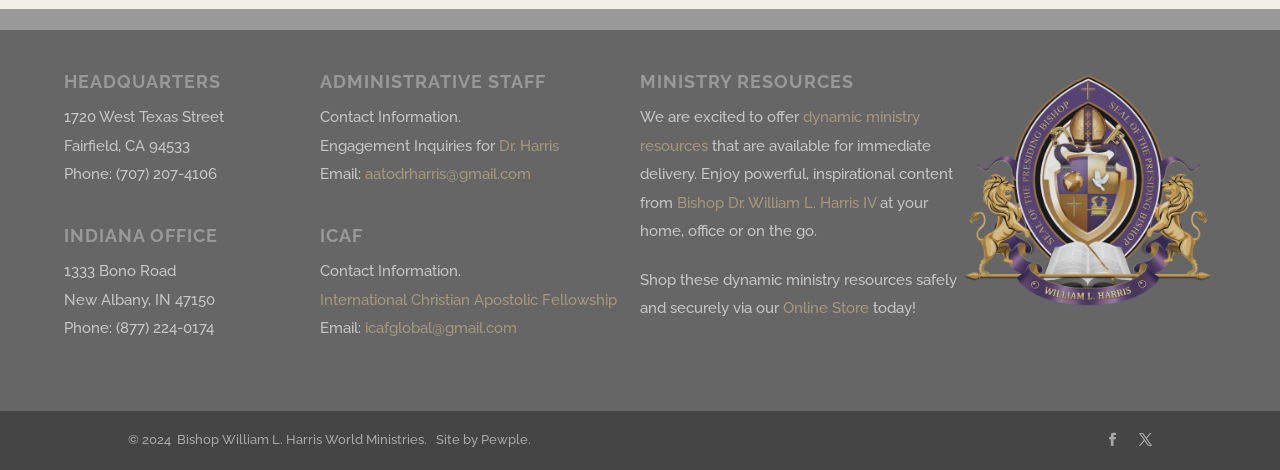What is the name of the organization that offers ministry resources?
From the details in the image, provide a complete and detailed answer to the question.

The name of the organization that offers ministry resources can be found in the 'MINISTRY RESOURCES' section, which is located at the bottom of the webpage. The name is listed as 'Bishop Dr. William L. Harris IV'.